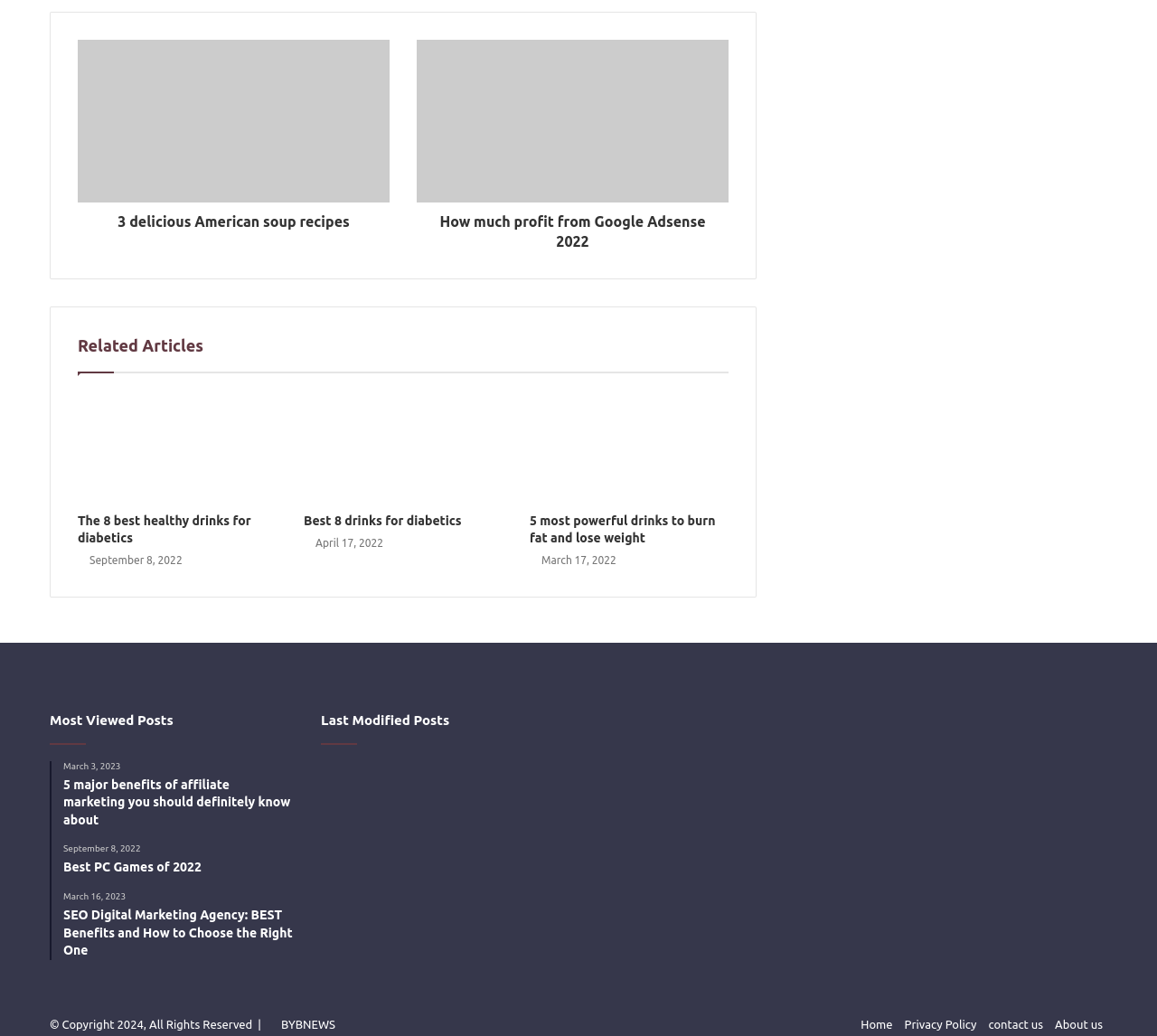Identify the bounding box coordinates of the region that should be clicked to execute the following instruction: "Click on the link to read about 3 delicious American soup recipes".

[0.067, 0.196, 0.337, 0.224]